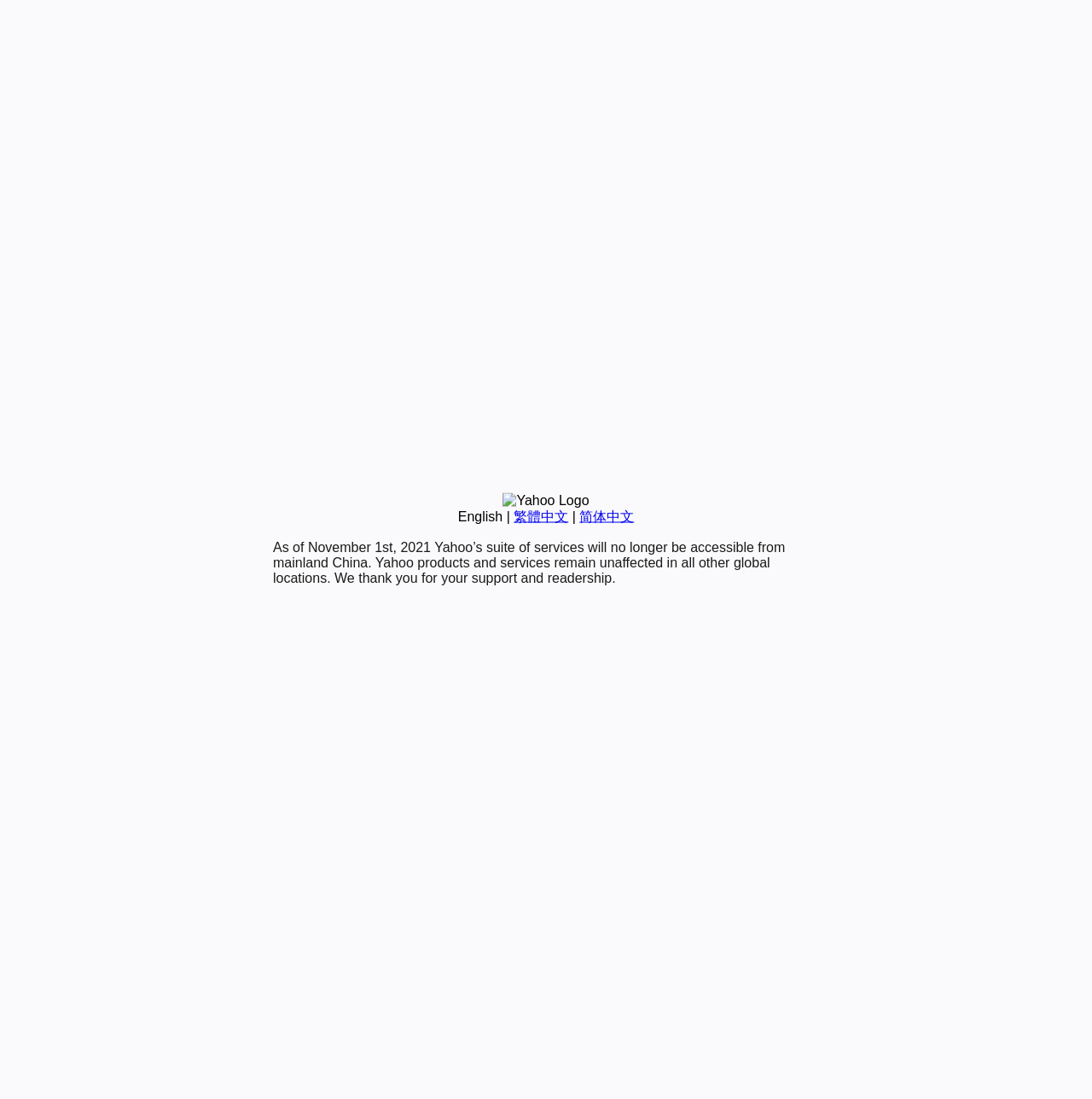Identify the coordinates of the bounding box for the element described below: "繁體中文". Return the coordinates as four float numbers between 0 and 1: [left, top, right, bottom].

[0.47, 0.463, 0.52, 0.476]